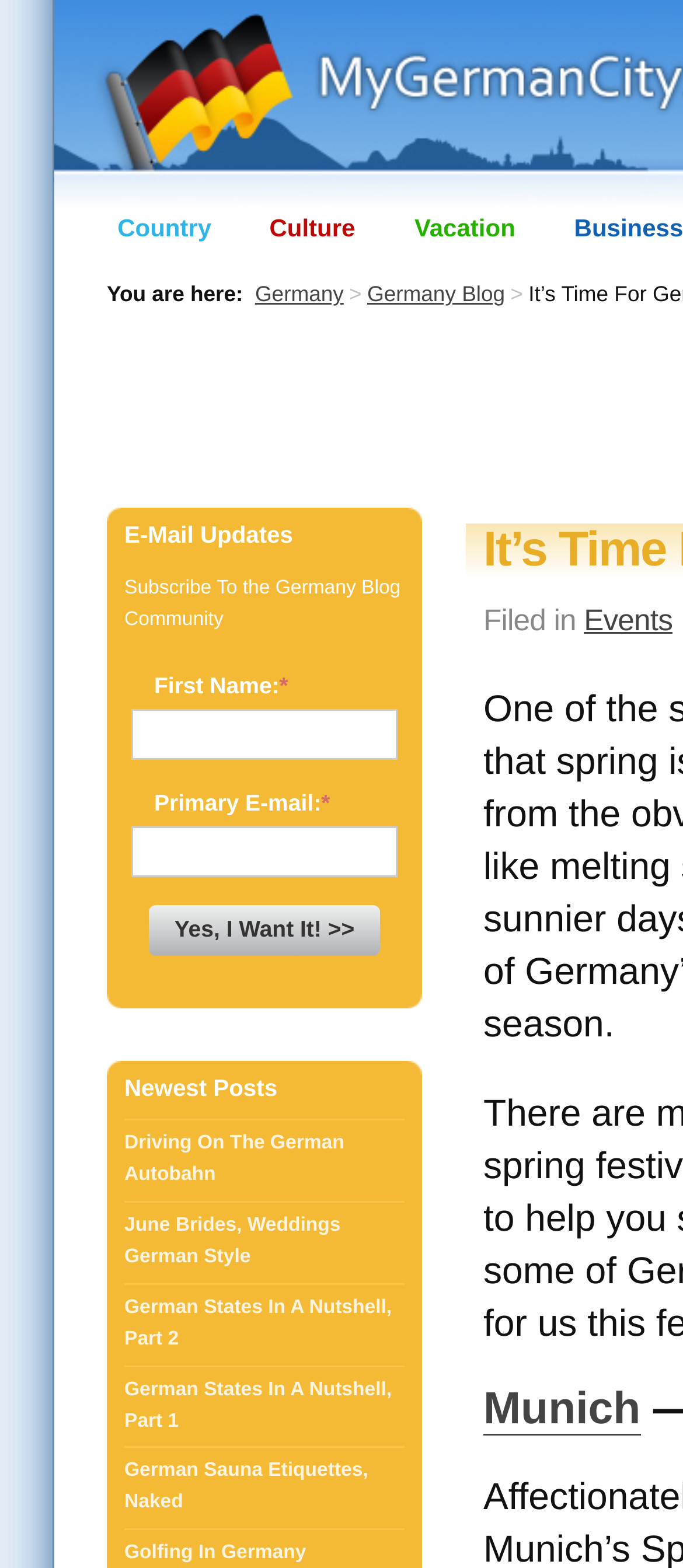Answer the following query with a single word or phrase:
What is the category of the post 'Driving On The German Autobahn'?

Events